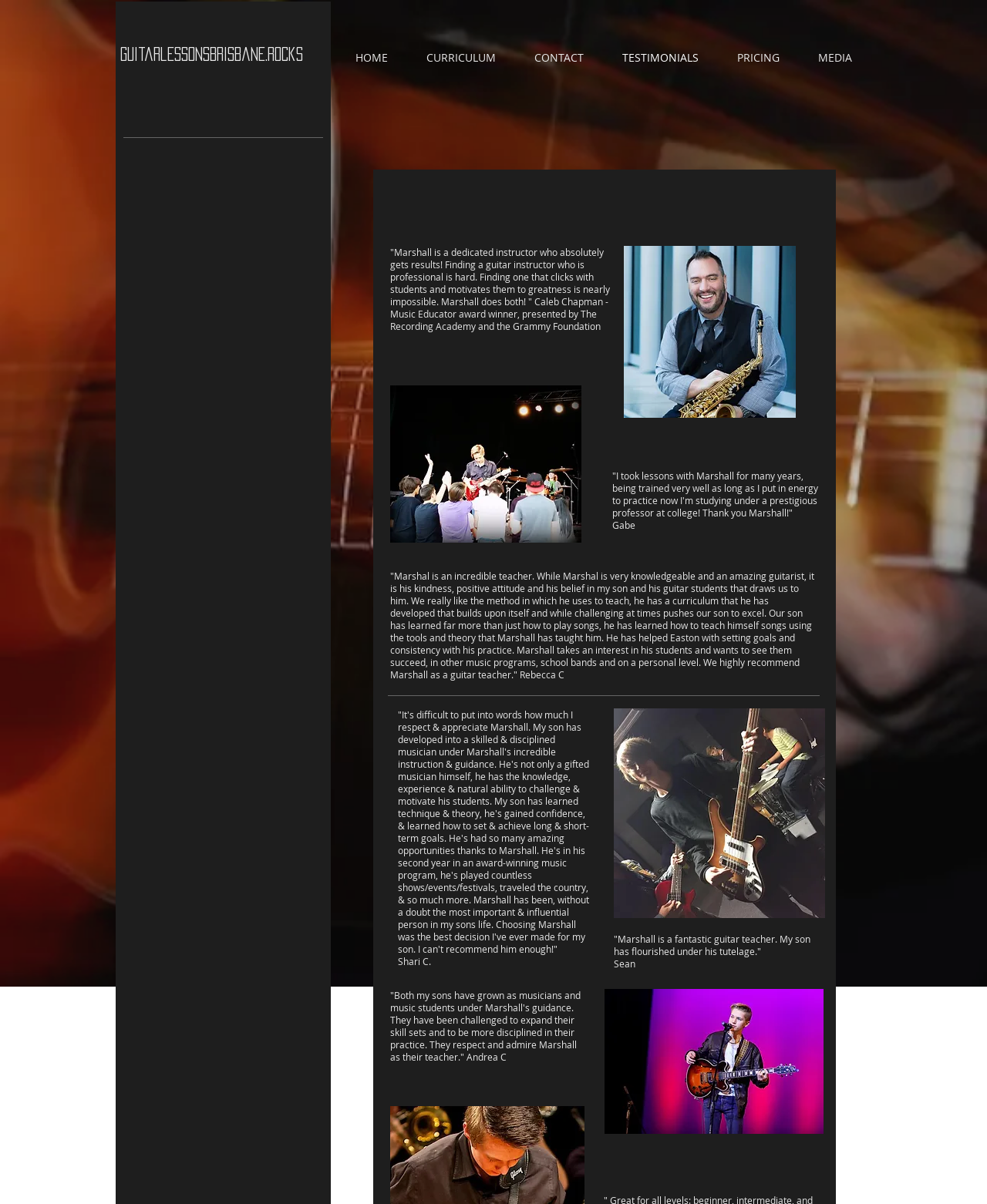Where is the guitar lessons located?
Look at the image and answer the question with a single word or phrase.

Norman Park